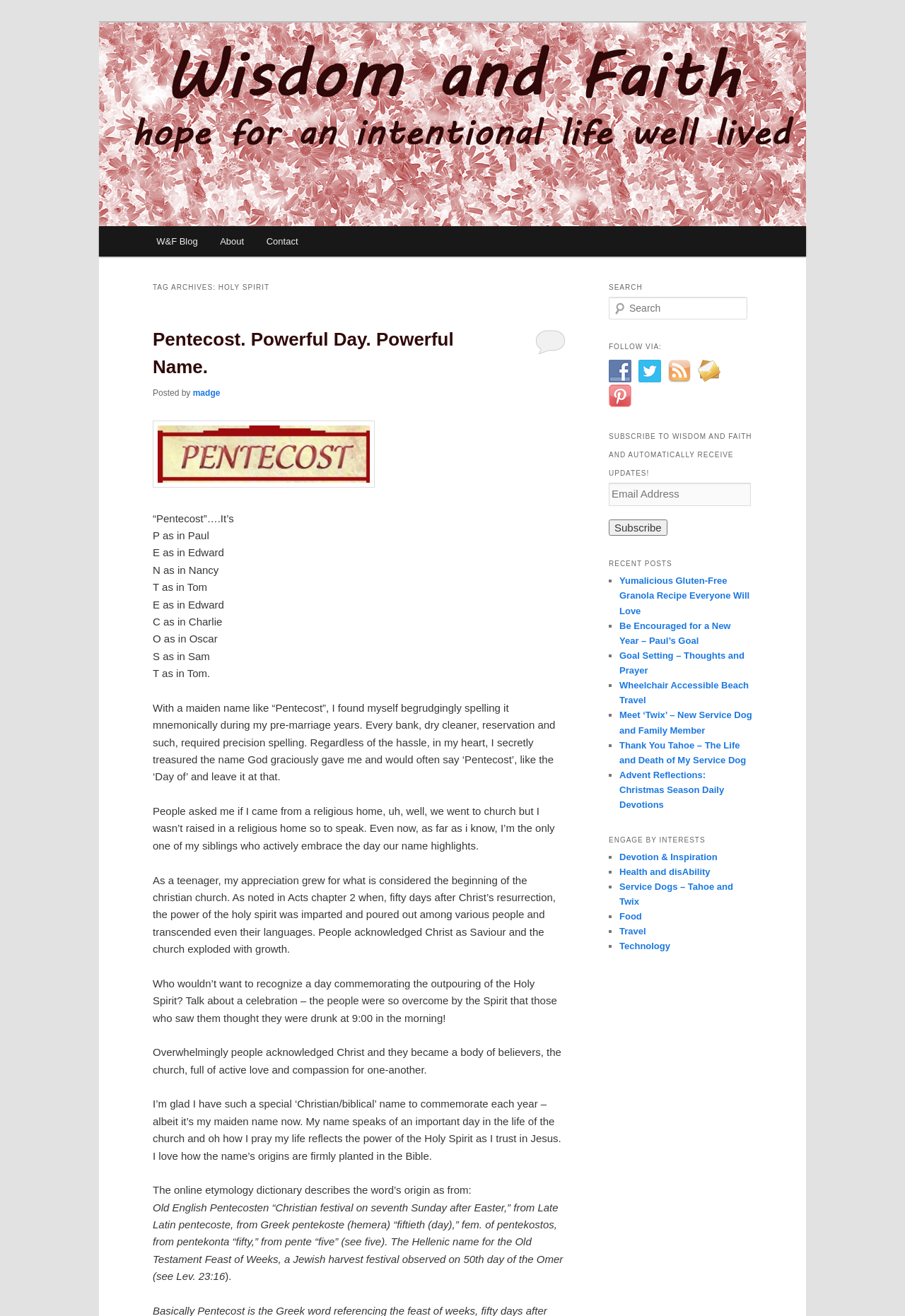Find the bounding box coordinates for the area that must be clicked to perform this action: "Follow via Facebook".

[0.673, 0.279, 0.705, 0.286]